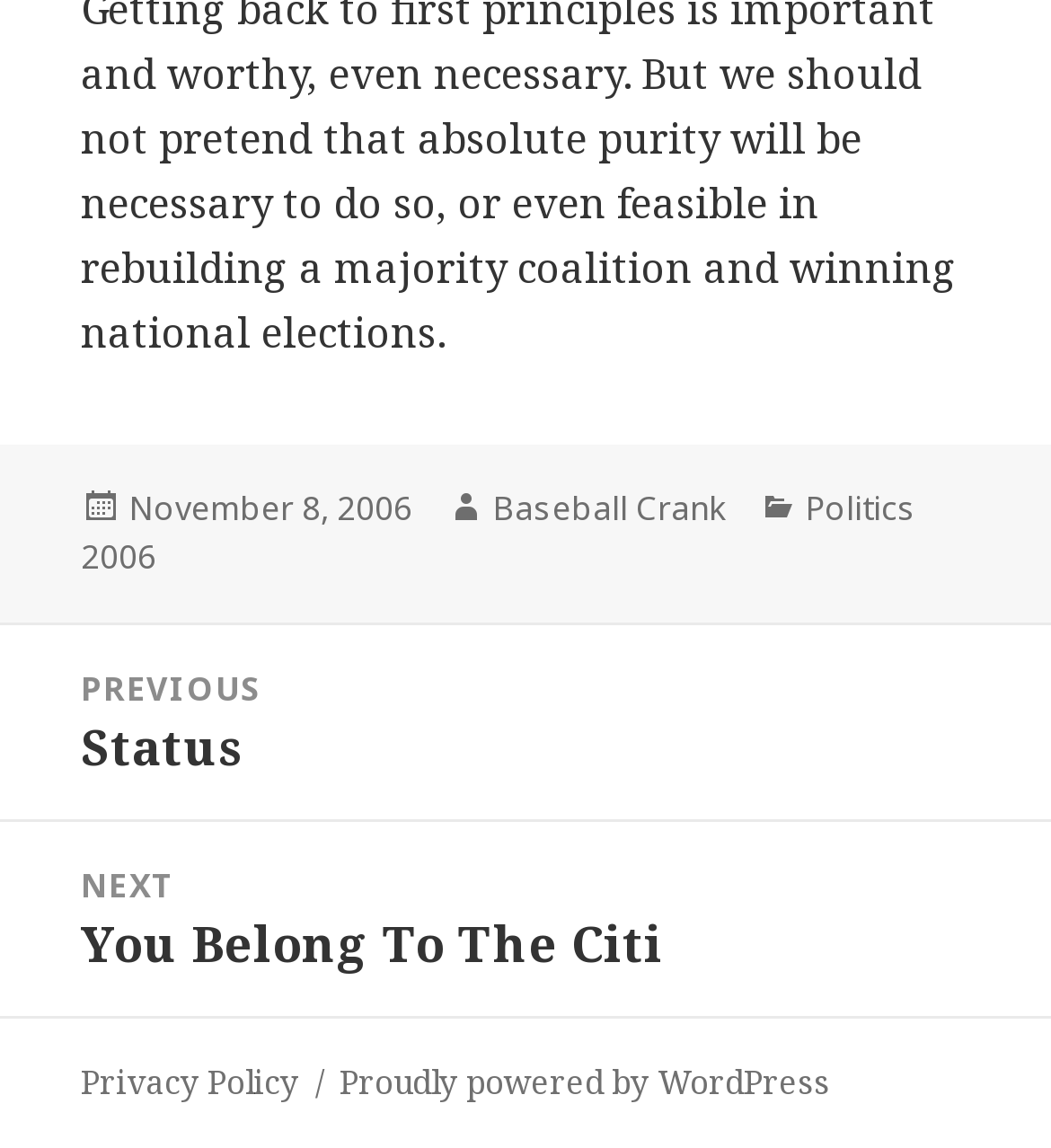Using the webpage screenshot, find the UI element described by Toy Poodle Puppies for sale. Provide the bounding box coordinates in the format (top-left x, top-left y, bottom-right x, bottom-right y), ensuring all values are floating point numbers between 0 and 1.

None